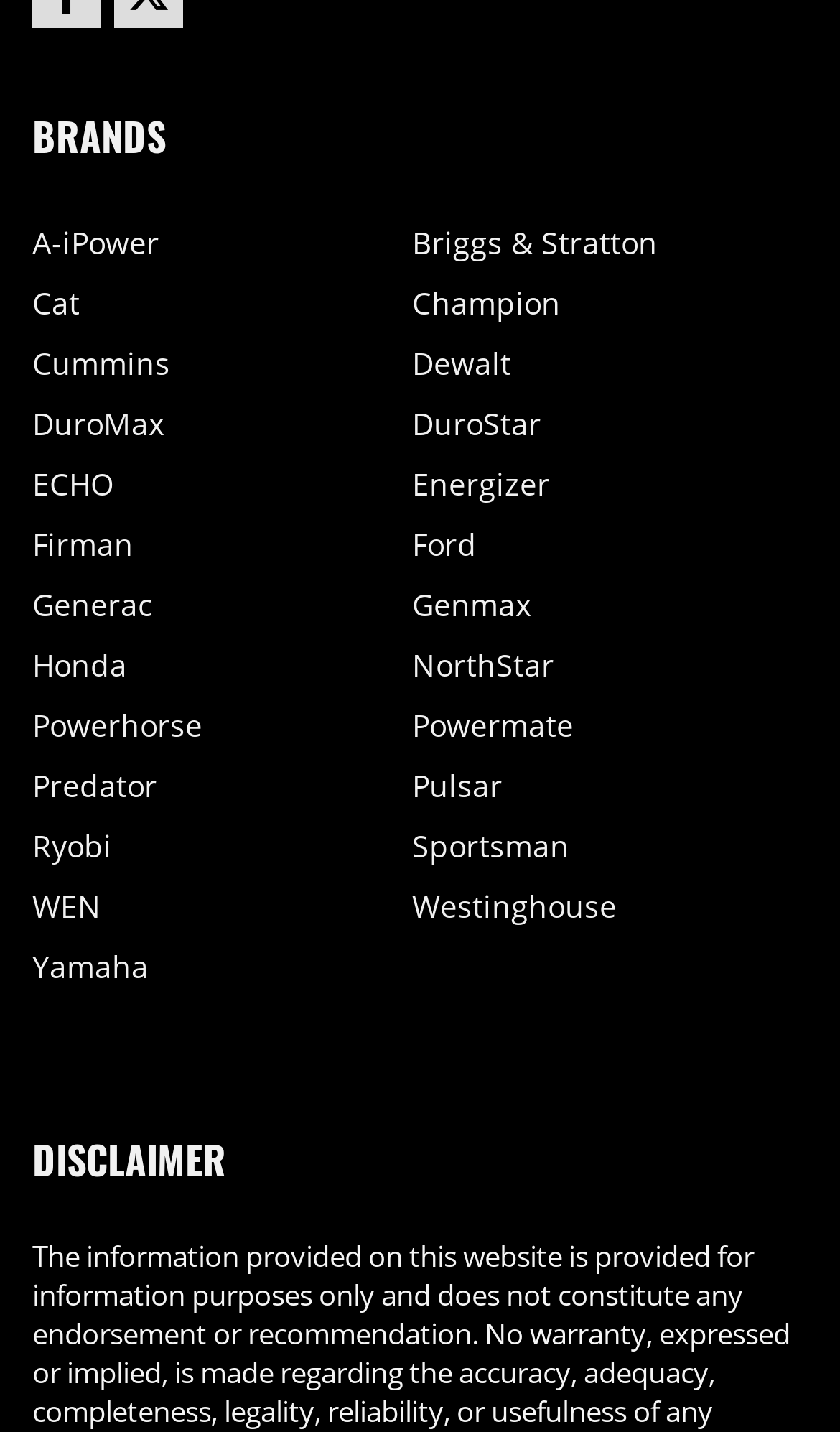Pinpoint the bounding box coordinates of the clickable element needed to complete the instruction: "explore Champion". The coordinates should be provided as four float numbers between 0 and 1: [left, top, right, bottom].

[0.491, 0.198, 0.668, 0.226]